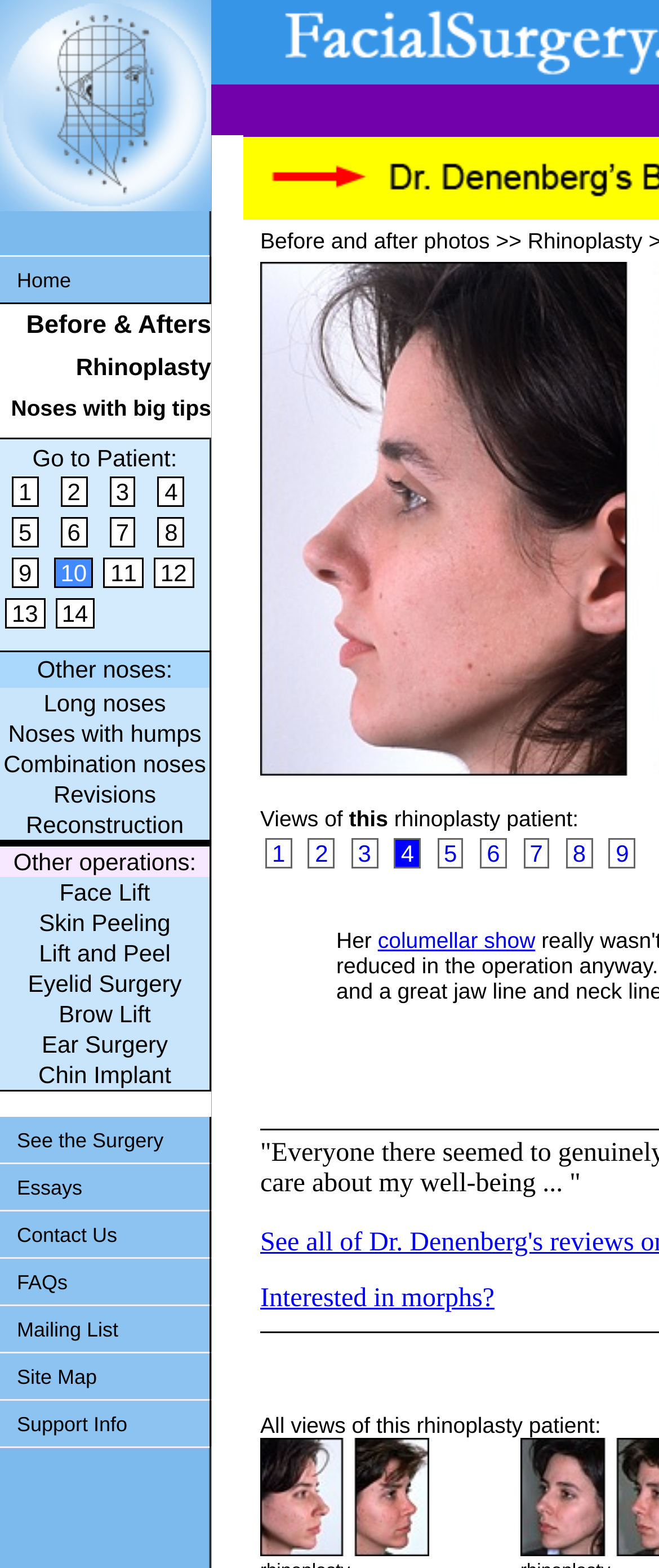Show the bounding box coordinates of the element that should be clicked to complete the task: "Contact 'Us'".

[0.0, 0.773, 0.321, 0.802]